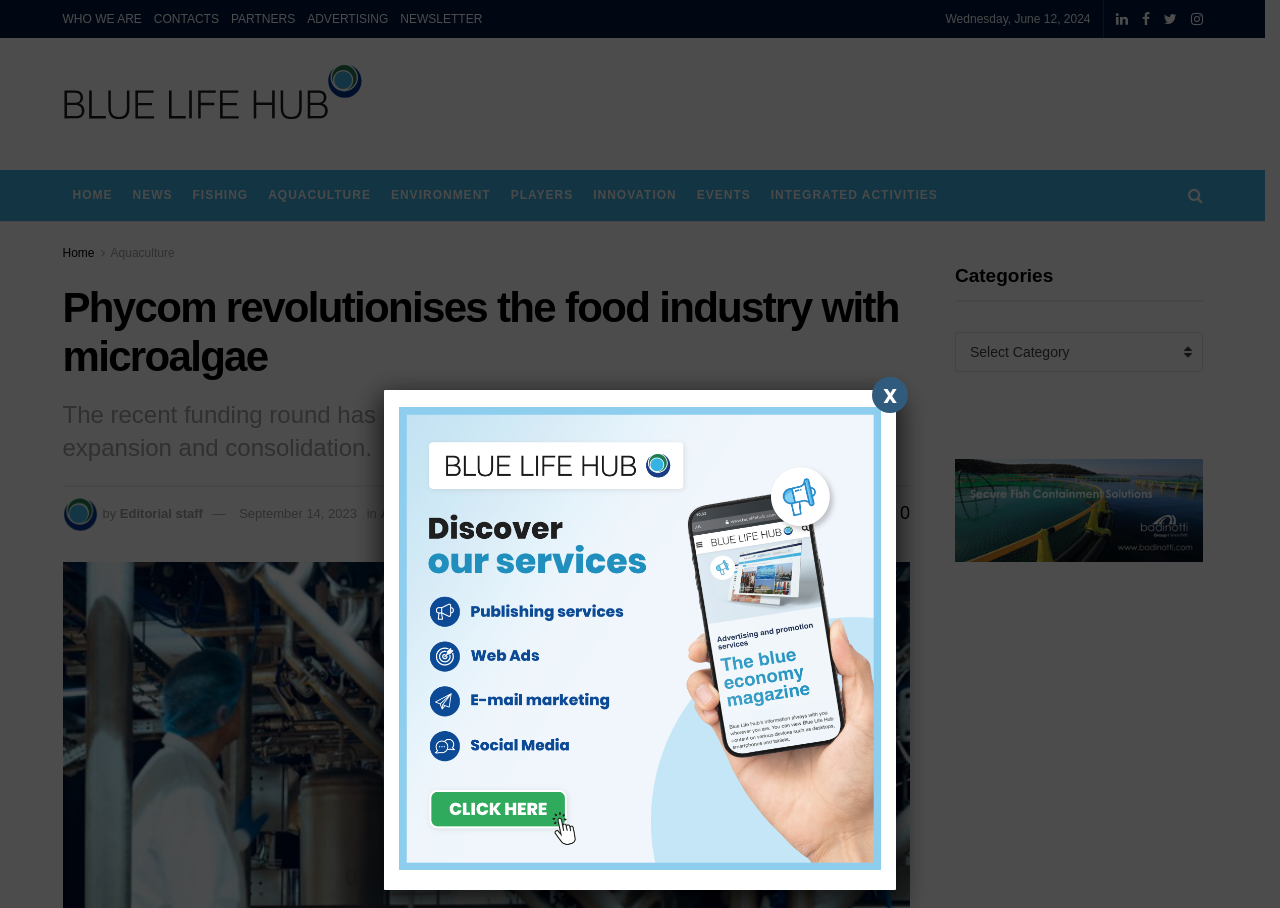Pinpoint the bounding box coordinates of the clickable element needed to complete the instruction: "Log in to your account". The coordinates should be provided as four float numbers between 0 and 1: [left, top, right, bottom].

None